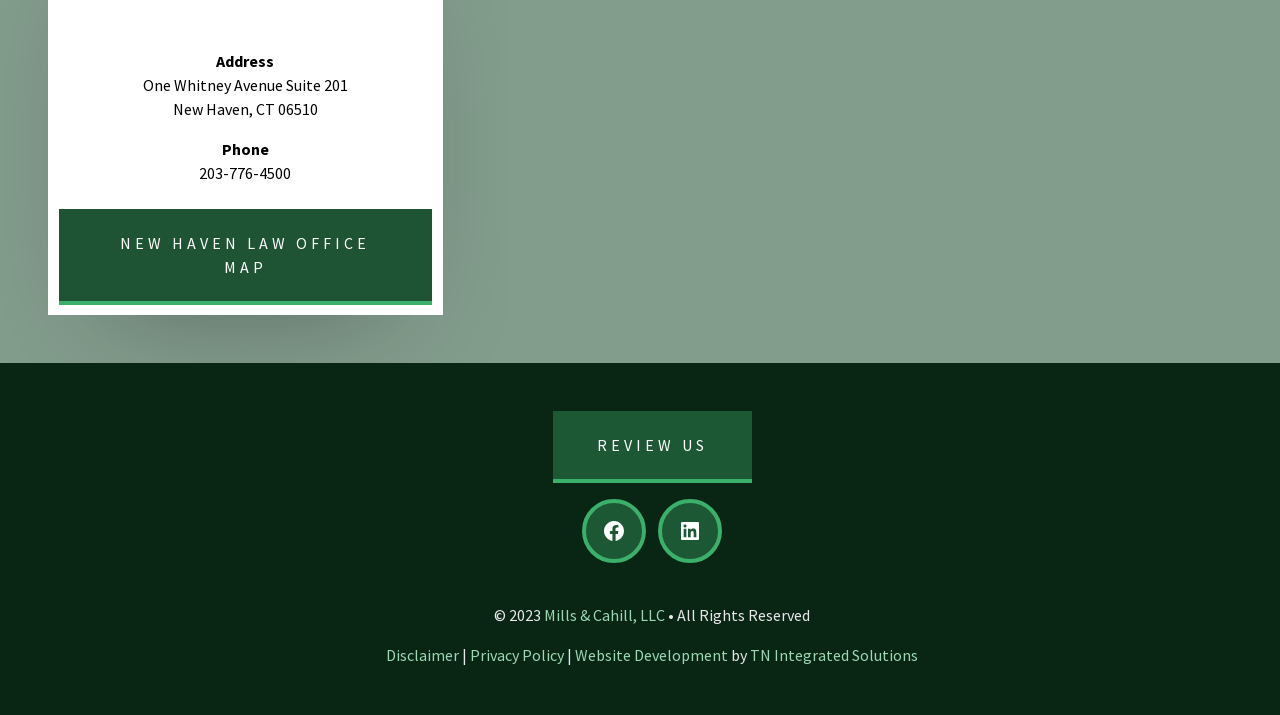Determine the bounding box coordinates of the region to click in order to accomplish the following instruction: "View the 'CONTACT' page". Provide the coordinates as four float numbers between 0 and 1, specifically [left, top, right, bottom].

None